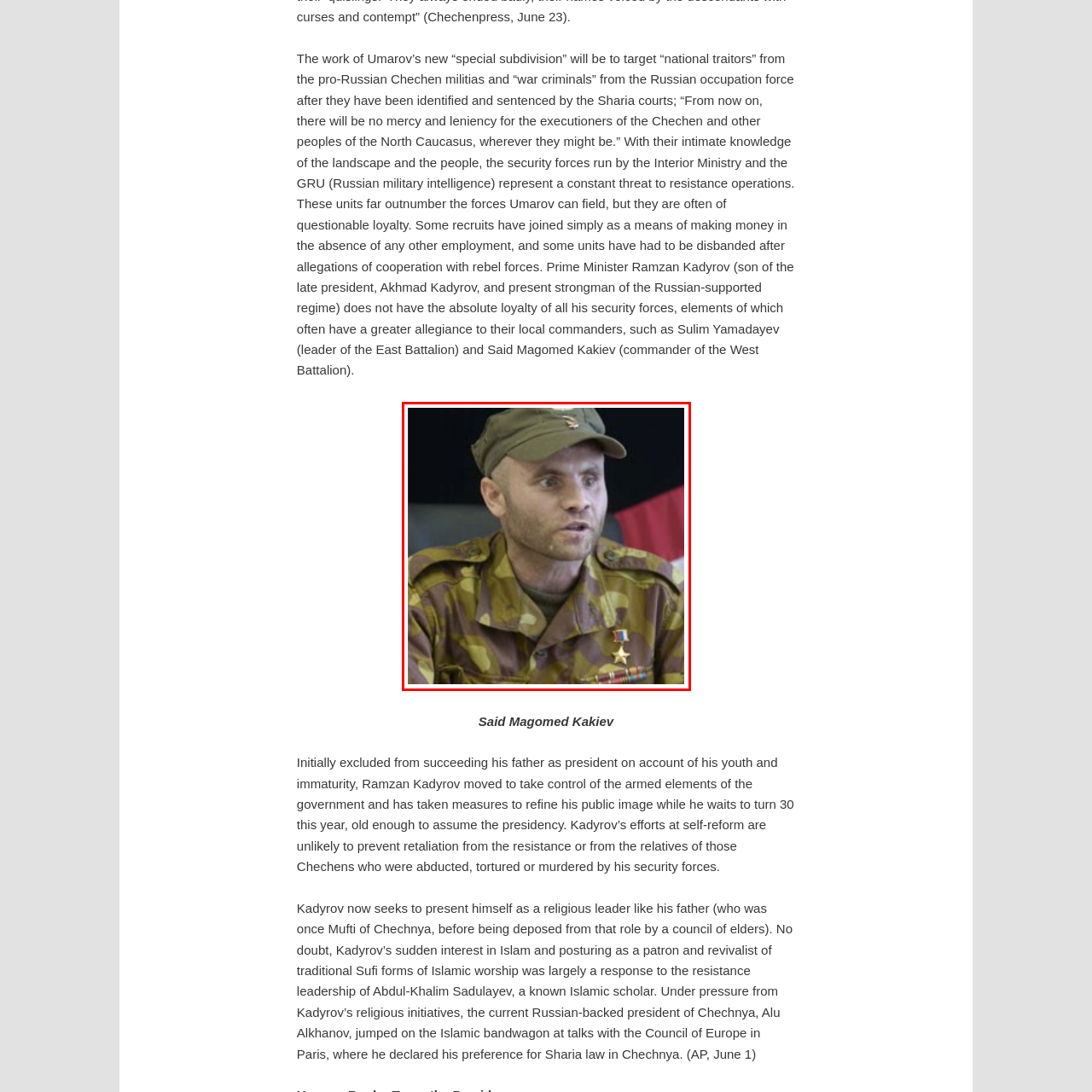What is reflected by the medals on Kakiev's uniform?
Review the image highlighted by the red bounding box and respond with a brief answer in one word or phrase.

His status and experience